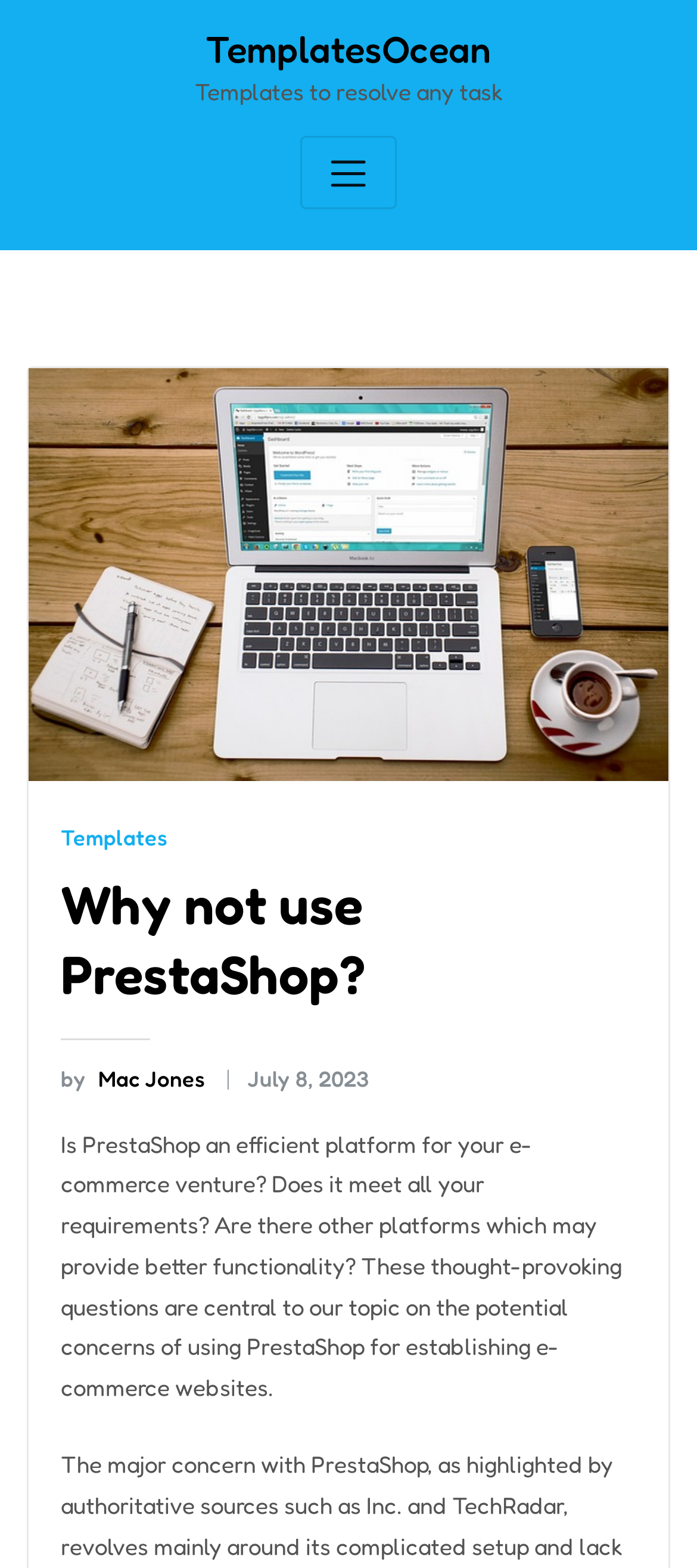What is the name of the website?
Please provide a single word or phrase as your answer based on the image.

TemplatesOcean